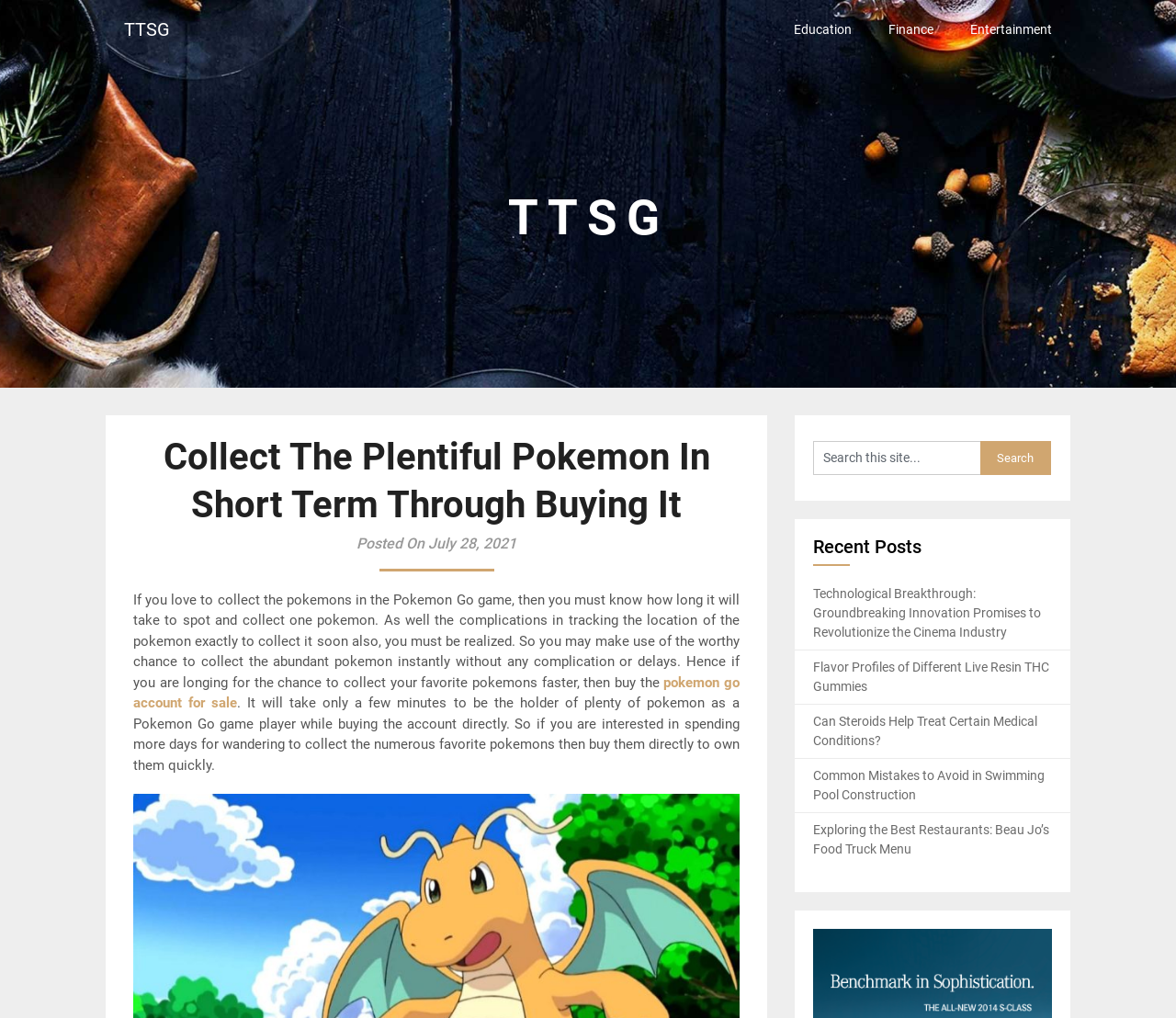Determine the bounding box coordinates for the element that should be clicked to follow this instruction: "Click on the TTSG link". The coordinates should be given as four float numbers between 0 and 1, in the format [left, top, right, bottom].

[0.09, 0.0, 0.16, 0.059]